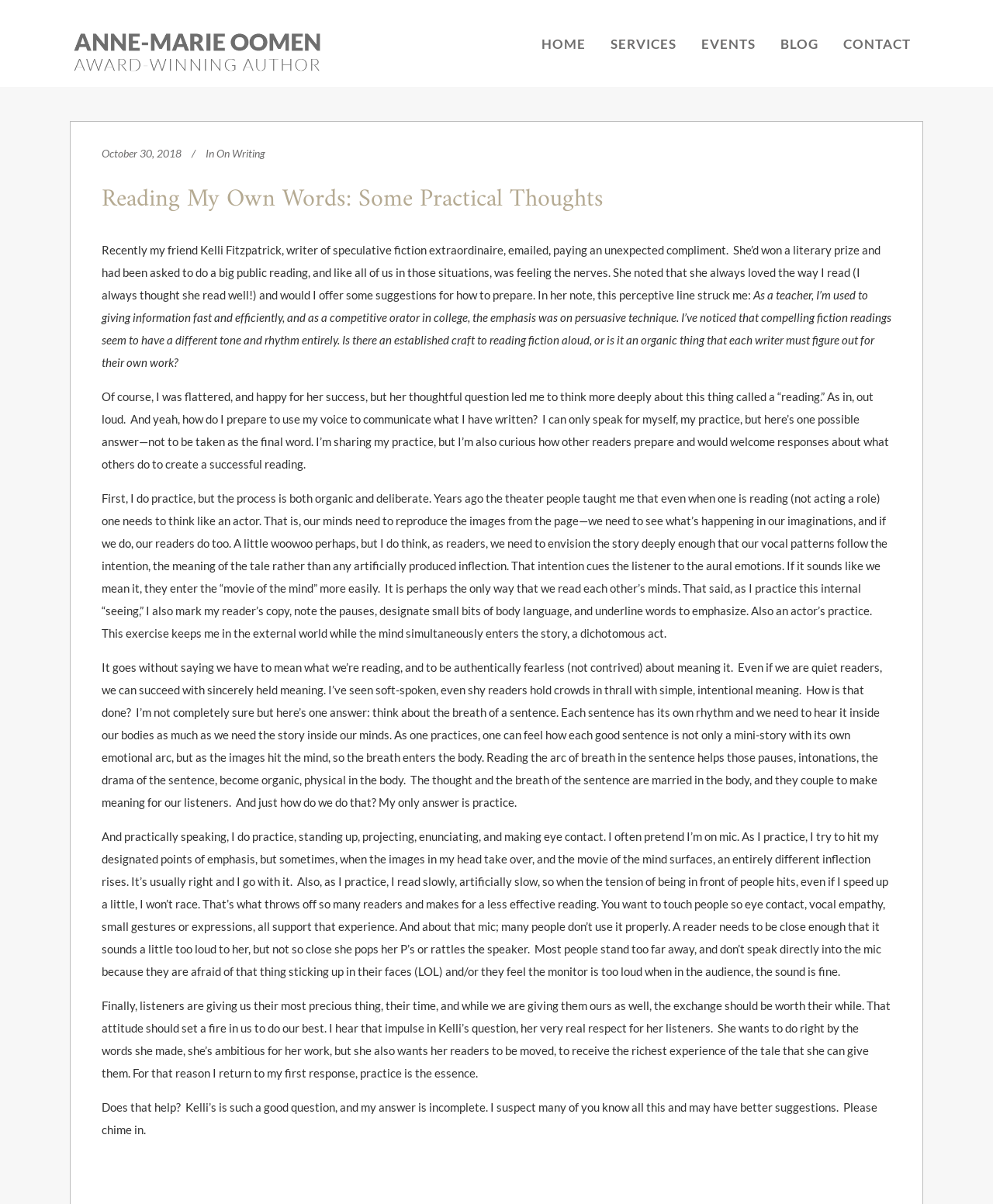Please look at the image and answer the question with a detailed explanation: What should a reader do with their breath when reading a sentence?

According to the webpage, a reader should feel the breath of a sentence, which means that they should pay attention to the rhythm and emotional arc of the sentence and allow it to affect their body and voice. This helps the reader to convey the meaning of the sentence to the audience in a more effective way.